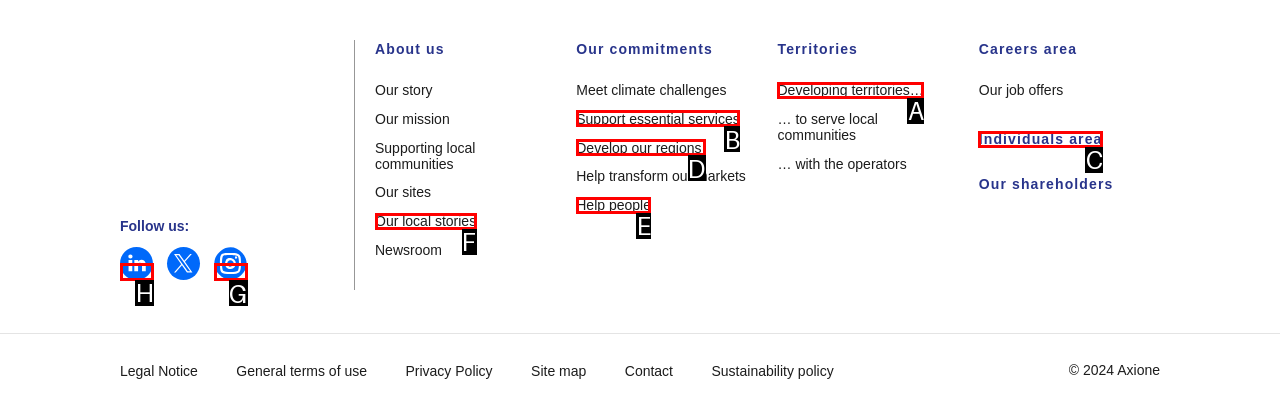Select the right option to accomplish this task: Follow Axione on LinkedIn. Reply with the letter corresponding to the correct UI element.

H